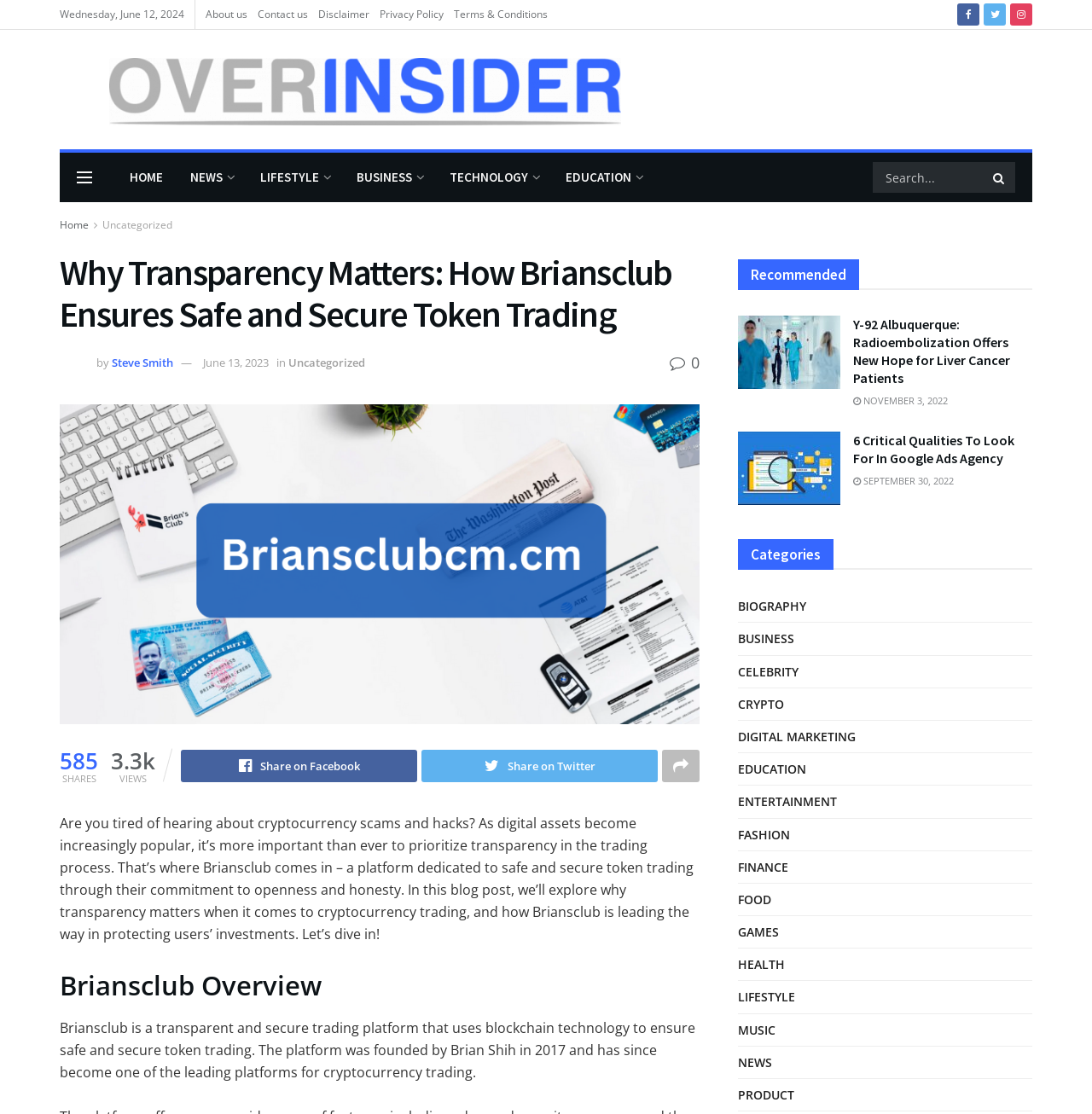Locate the bounding box of the user interface element based on this description: "Digital Marketing".

[0.676, 0.652, 0.784, 0.671]